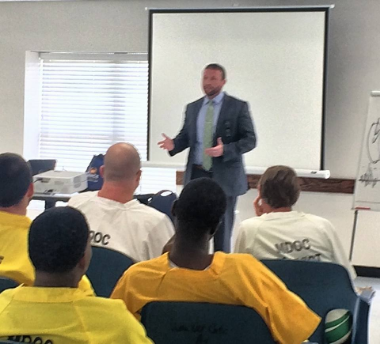Answer the question with a single word or phrase: 
What is the purpose of the session?

Empowering individuals with legal knowledge